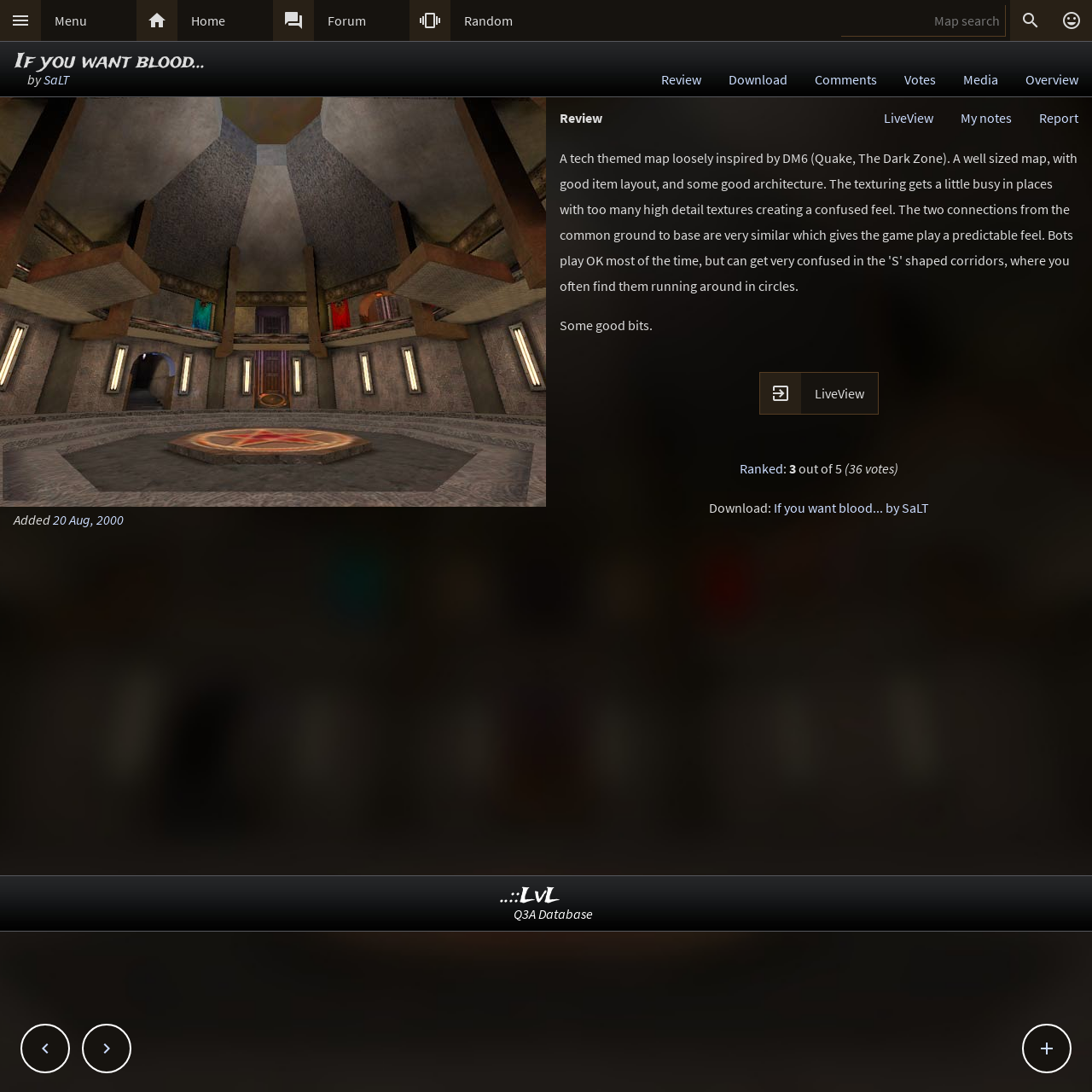What is the author of the map?
Look at the image and provide a short answer using one word or a phrase.

SaLT